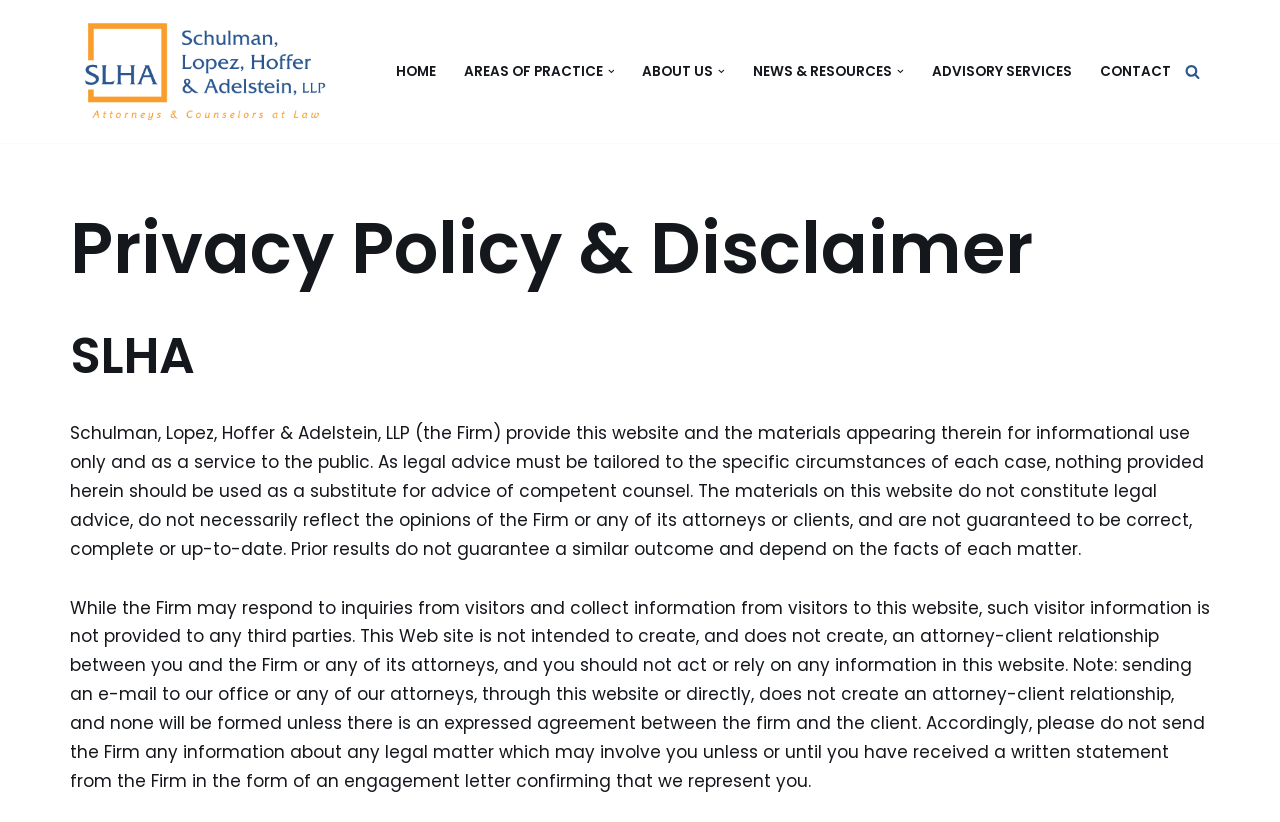Please find and give the text of the main heading on the webpage.

Privacy Policy & Disclaimer